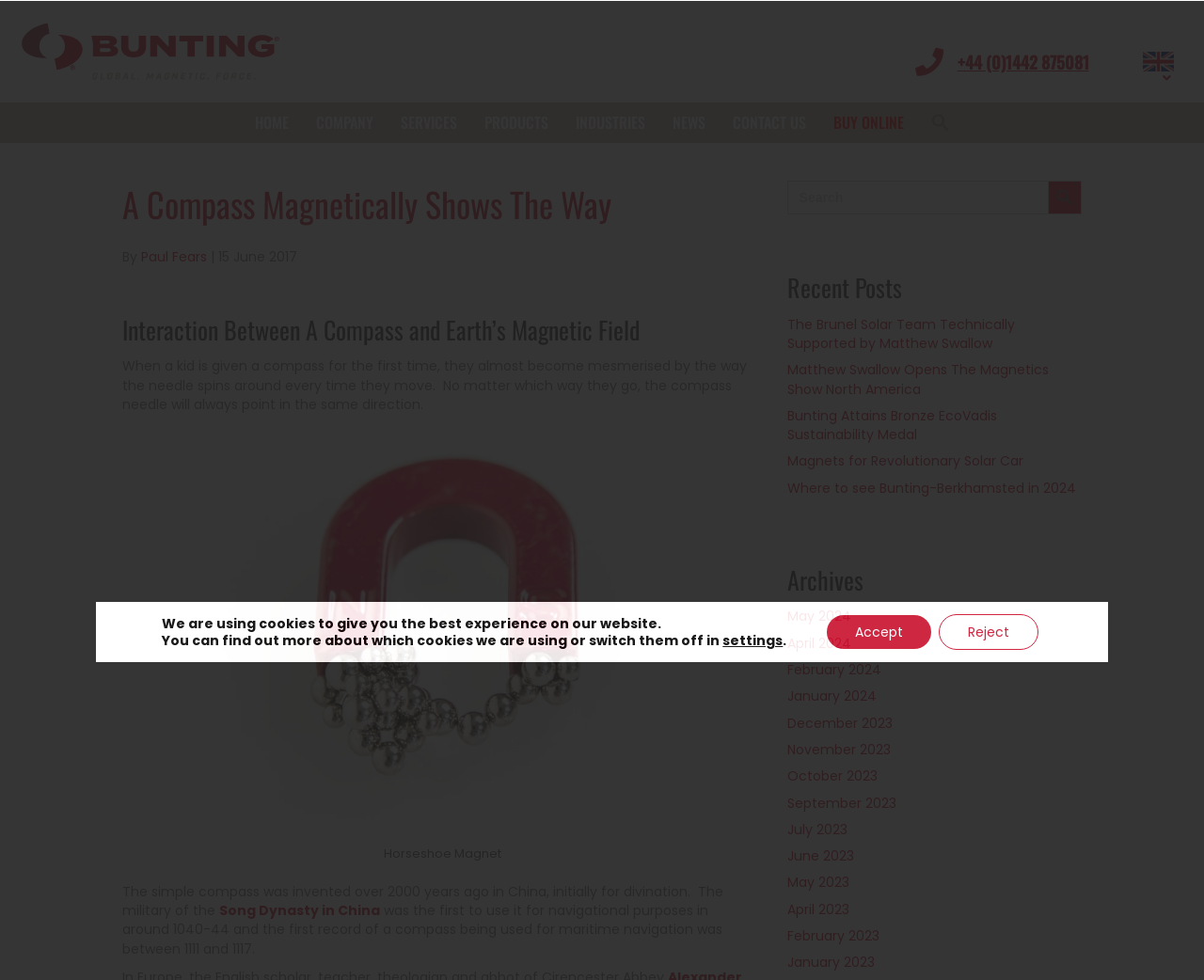Provide the bounding box for the UI element matching this description: "Song Dynasty in China".

[0.182, 0.92, 0.316, 0.939]